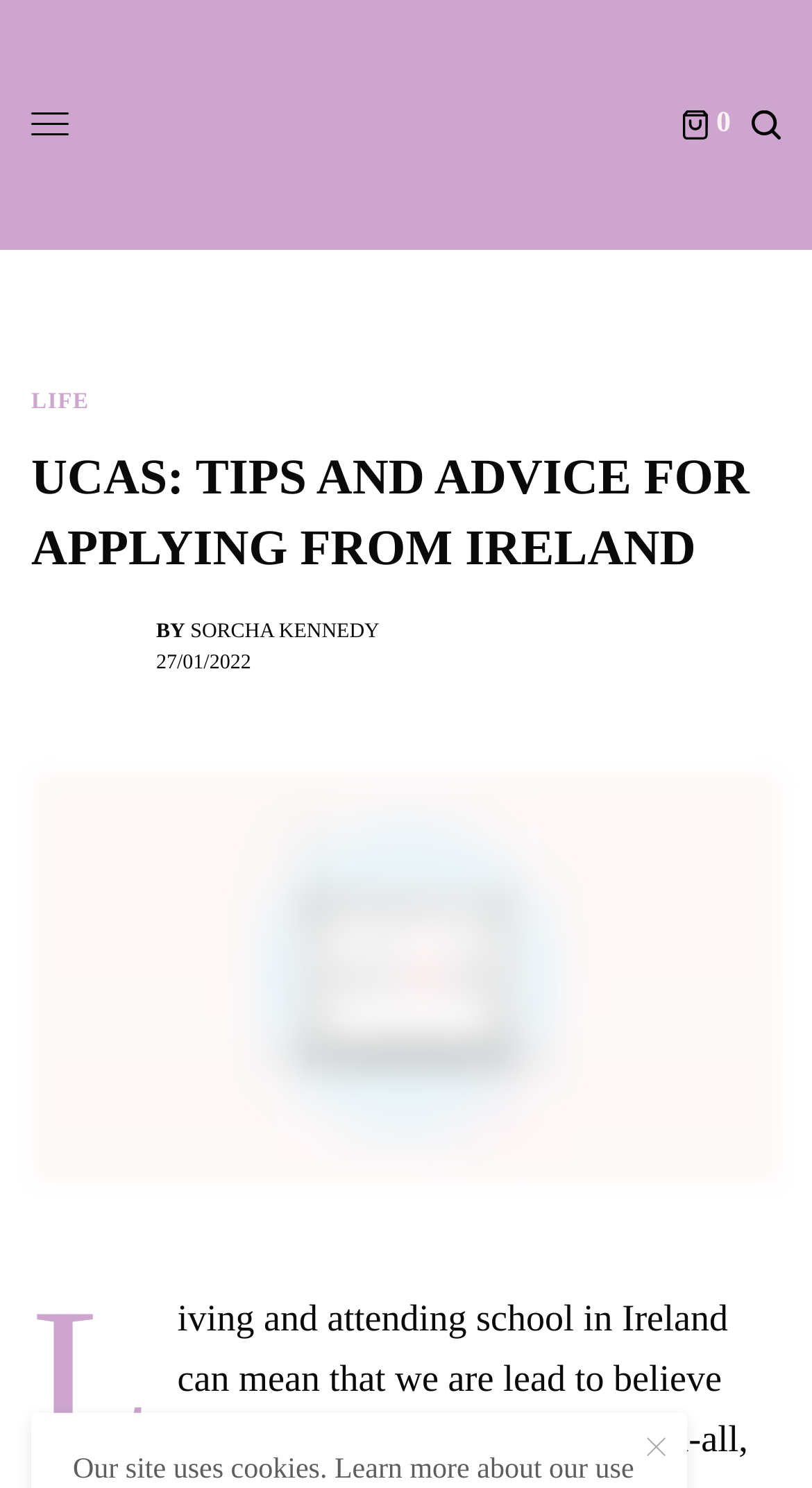Determine the heading of the webpage and extract its text content.

UCAS: TIPS AND ADVICE FOR APPLYING FROM IRELAND